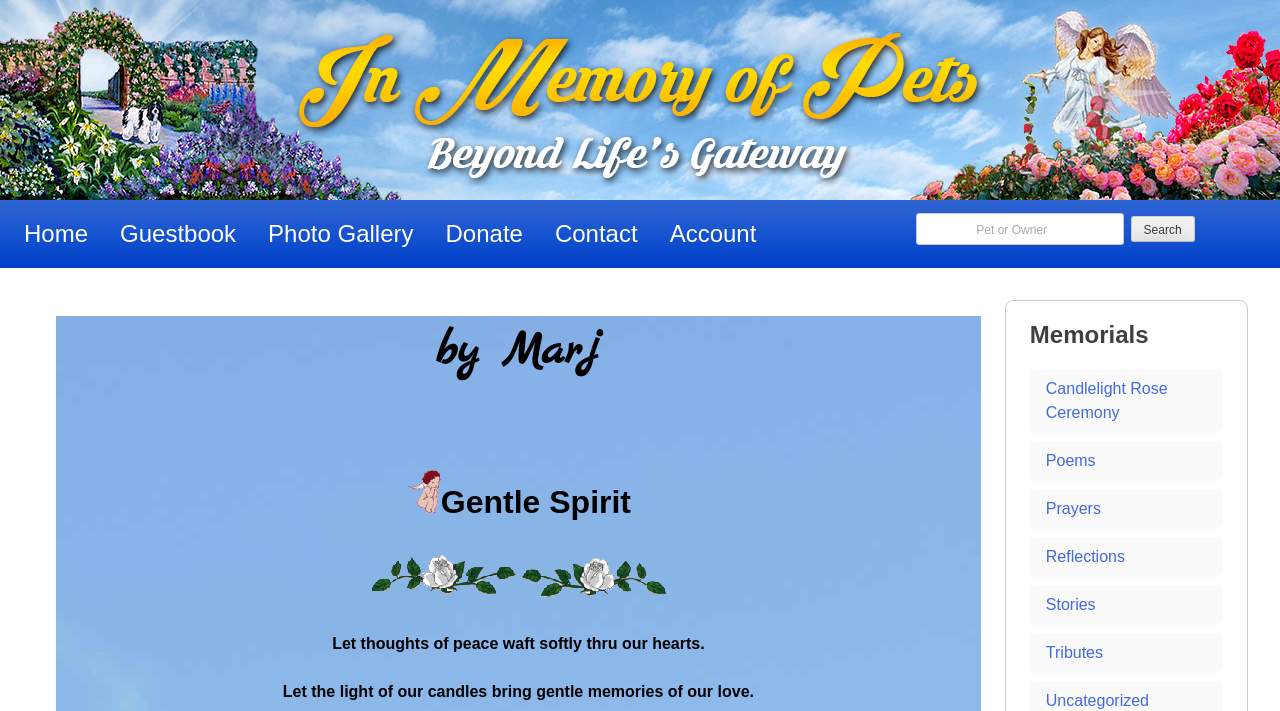How many types of memorials are listed on the webpage?
Please answer the question with a detailed and comprehensive explanation.

I looked at the section with the heading 'Memorials' and counted the links below it, which are 'Candlelight Rose Ceremony', 'Poems', 'Prayers', 'Reflections', 'Stories', and 'Tributes', and found that there are 6 types of memorials listed.